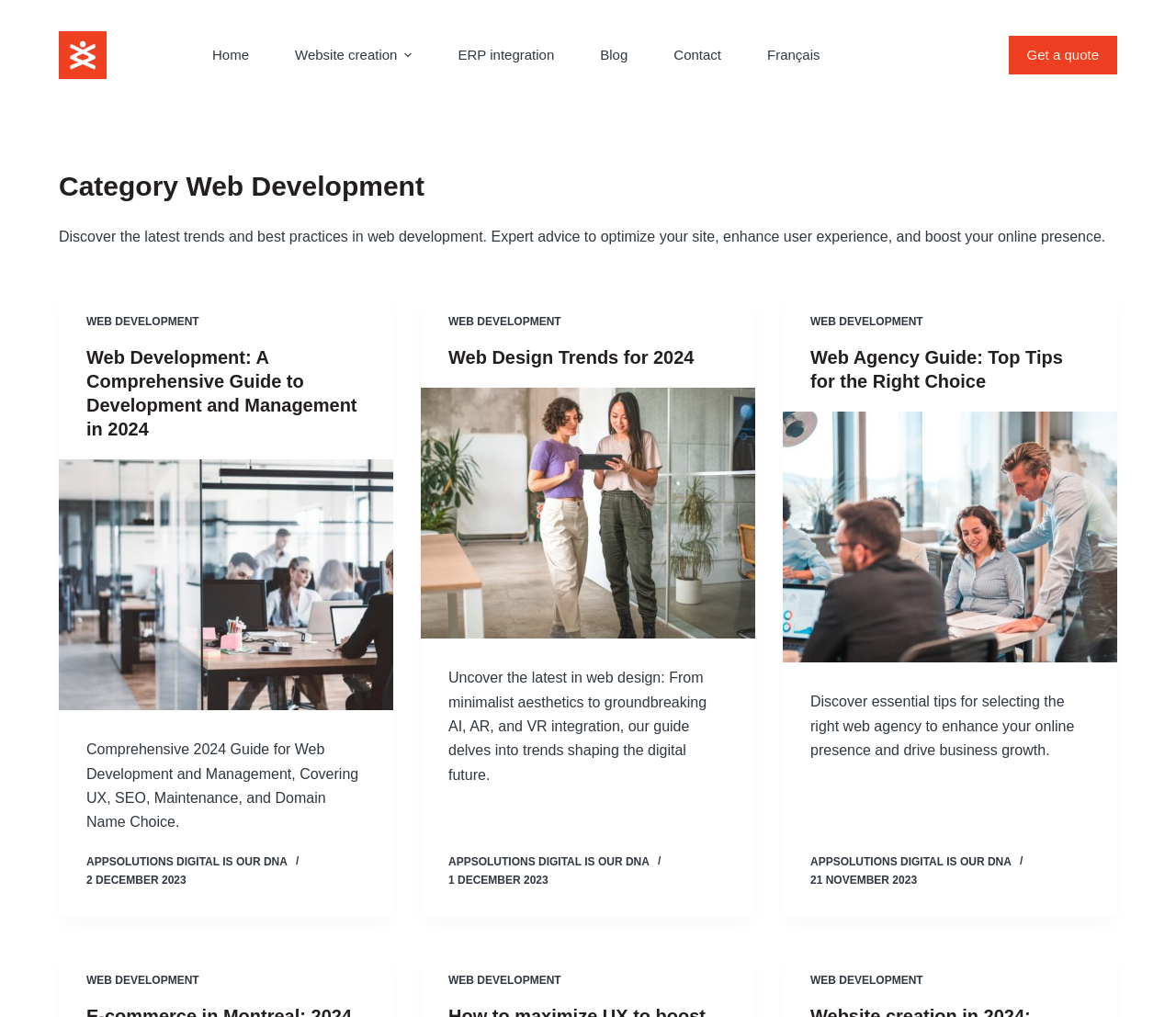Indicate the bounding box coordinates of the clickable region to achieve the following instruction: "Read the article about 'Web Development: A Comprehensive Guide to Development and Management in 2024'."

[0.073, 0.34, 0.311, 0.434]